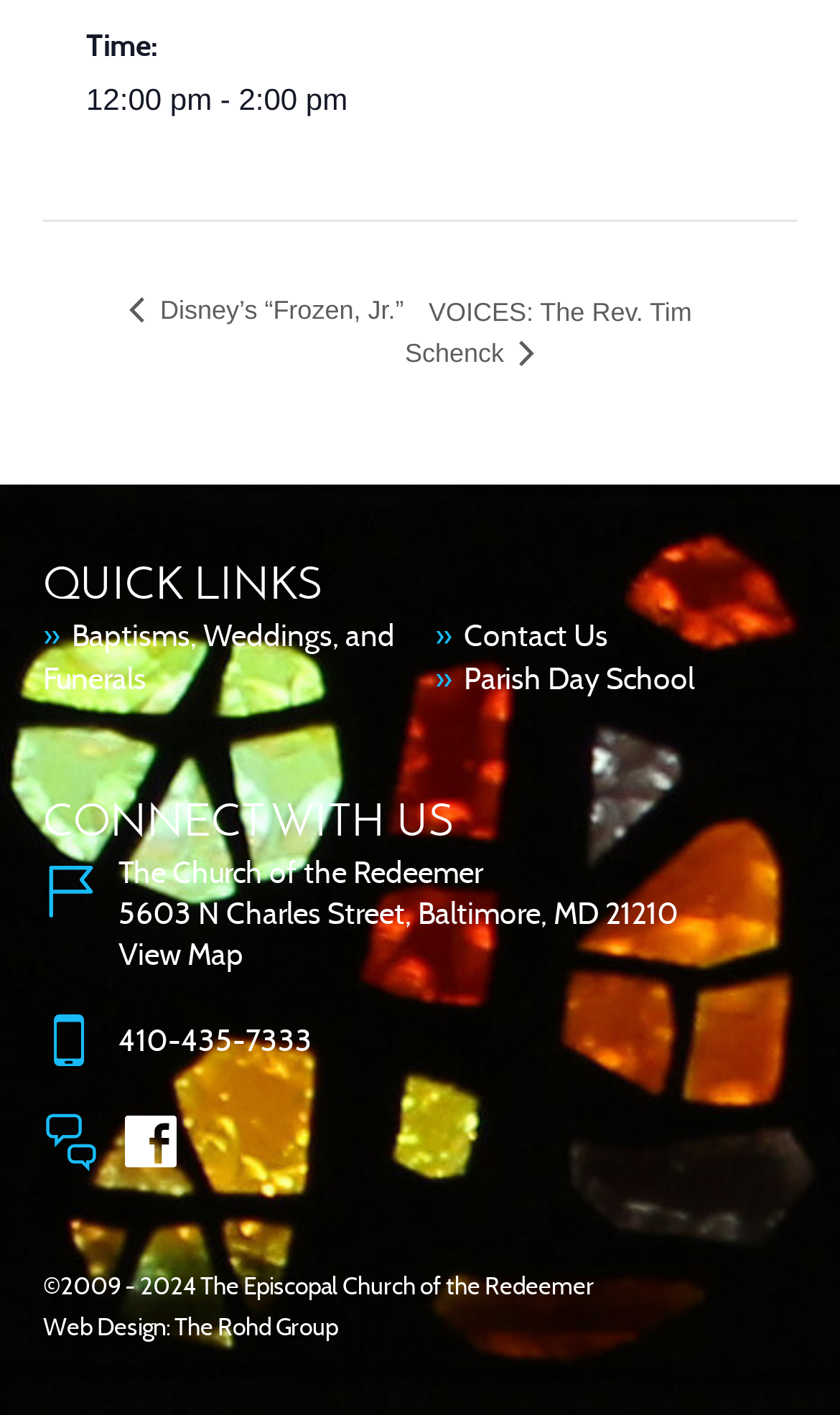What is the address of the church?
Please provide a comprehensive answer based on the visual information in the image.

I found the address of the church by looking at the StaticText element, which contains the text '5603 N Charles Street, Baltimore, MD 21210'.